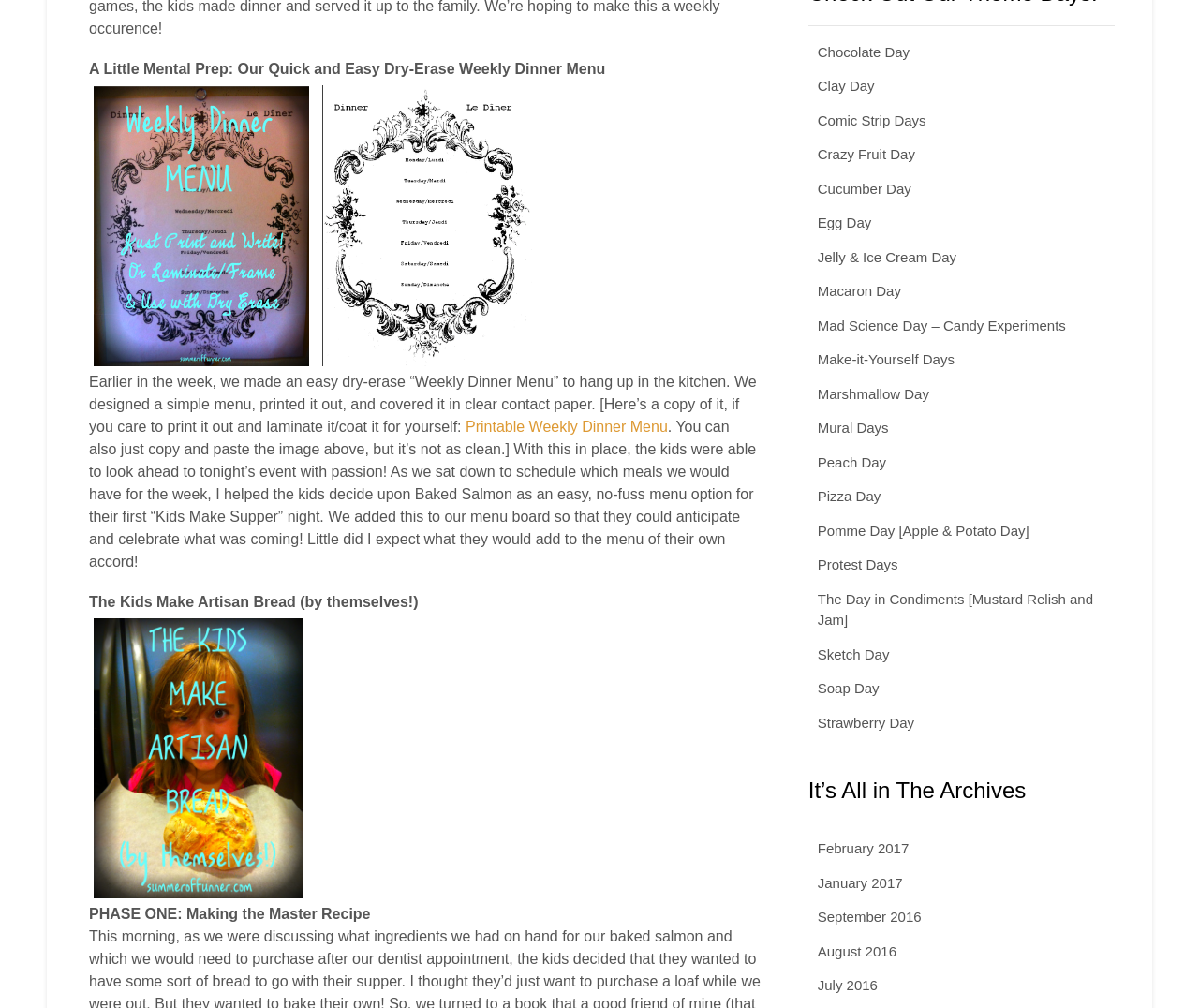Could you indicate the bounding box coordinates of the region to click in order to complete this instruction: "Click the 'Chocolate Day' link".

[0.682, 0.043, 0.759, 0.059]